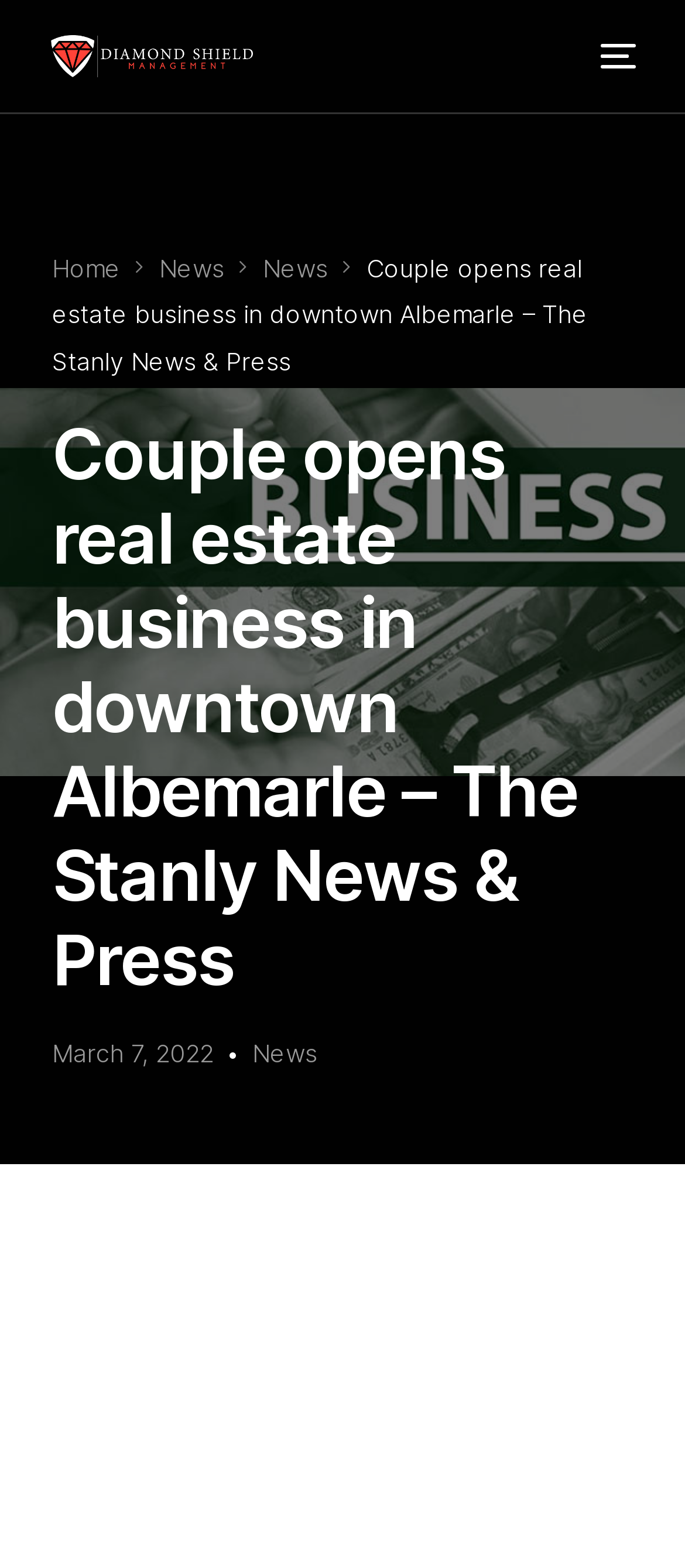Can you determine the bounding box coordinates of the area that needs to be clicked to fulfill the following instruction: "Set an appointment"?

[0.076, 0.649, 0.924, 0.71]